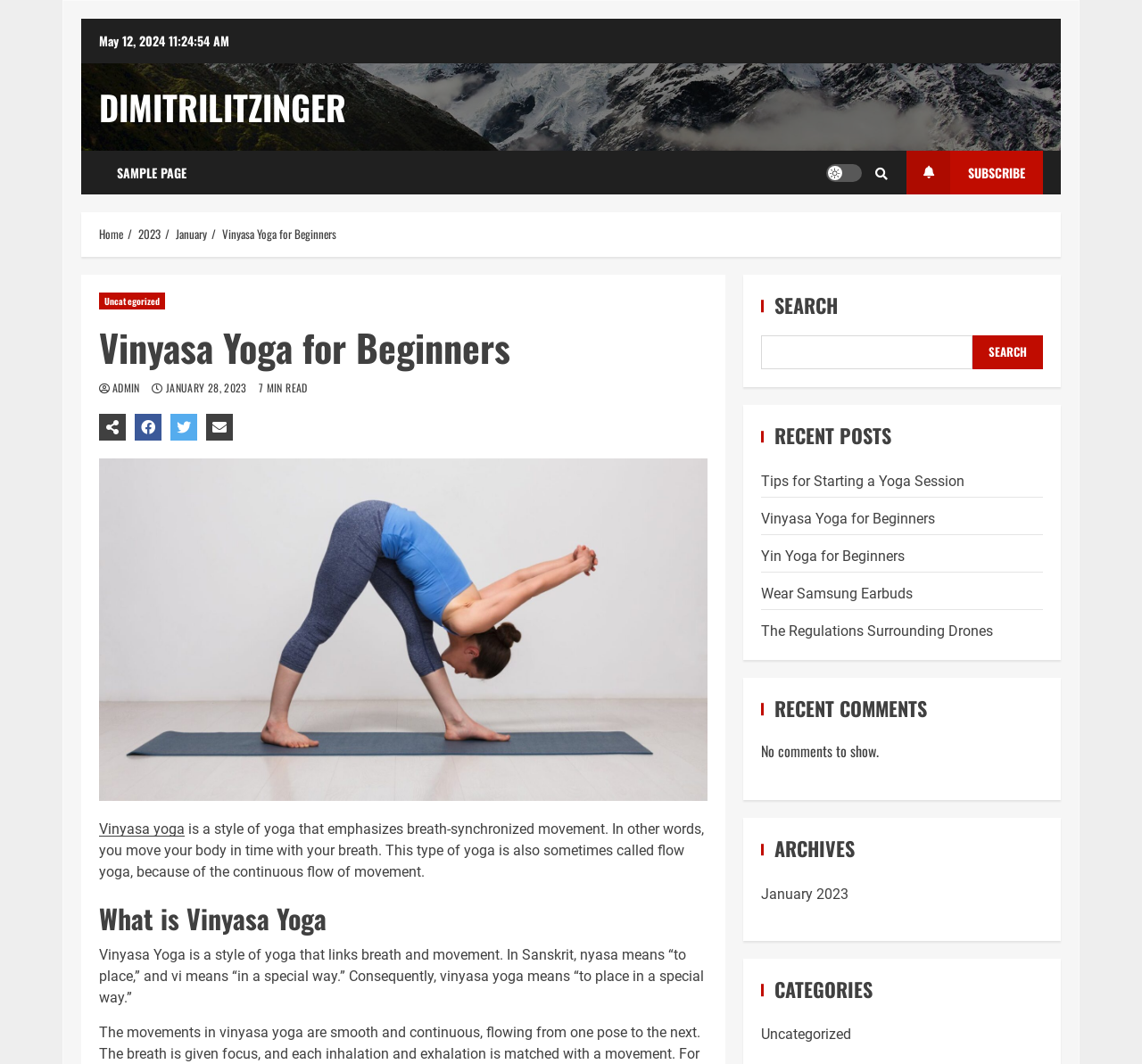Present a detailed account of what is displayed on the webpage.

The webpage is about Vinyasa Yoga for Beginners, with the title "Vinyasa Yoga for Beginners – Dimitrilitzinger" at the top. Below the title, there is a link to "Skip to content" on the top left. On the top right, there are several links, including "DIMITRILITZINGER", "SAMPLE PAGE", a "Light/Dark Button", a search icon, and a "SUBSCRIBE" button.

Below these links, there is a navigation section with breadcrumbs, showing the path "Home > 2023 > January > Vinyasa Yoga for Beginners". The main content area is divided into several sections. The first section has a heading "Vinyasa Yoga for Beginners" and contains links to "Uncategorized" and three social media icons. Below this, there is a section with the article's metadata, including the date "JANUARY 28, 2023" and a "7 MIN READ" indicator.

The main article content starts with a link to "Vinyasa yoga" and a paragraph explaining what Vinyasa yoga is. This is followed by a heading "What is Vinyasa Yoga" and another paragraph explaining the meaning of Vinyasa yoga.

On the right side of the page, there is a search box with a "SEARCH" label and a "Search" button. Below the search box, there are several sections, including "RECENT POSTS" with four links to recent articles, "RECENT COMMENTS" with a message indicating that there are no comments to show, "ARCHIVES" with a link to "January 2023", and "CATEGORIES" with a link to "Uncategorized".